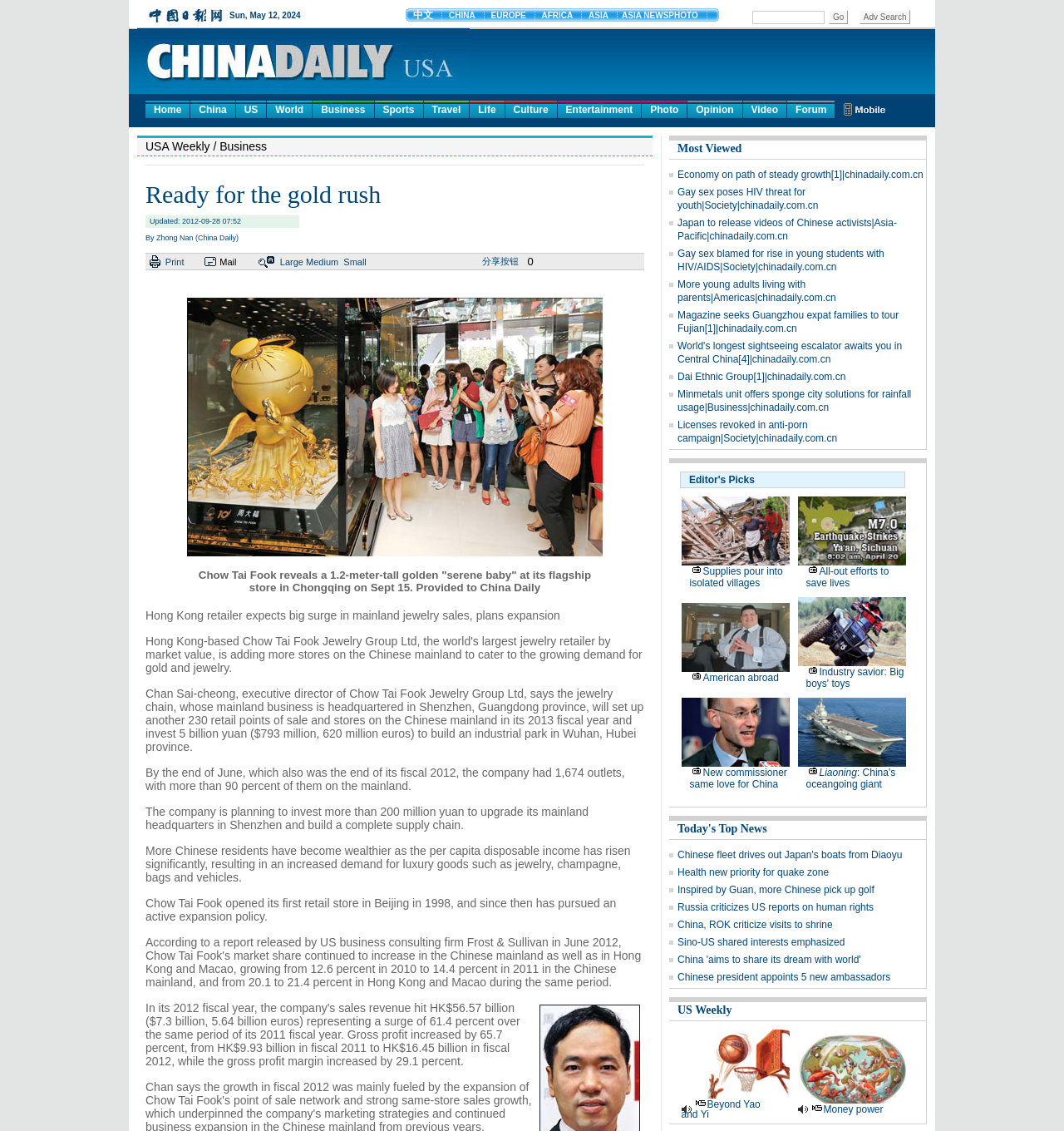Can you pinpoint the bounding box coordinates for the clickable element required for this instruction: "Click the 'Economy on path of steady growth' link"? The coordinates should be four float numbers between 0 and 1, i.e., [left, top, right, bottom].

[0.637, 0.149, 0.868, 0.16]